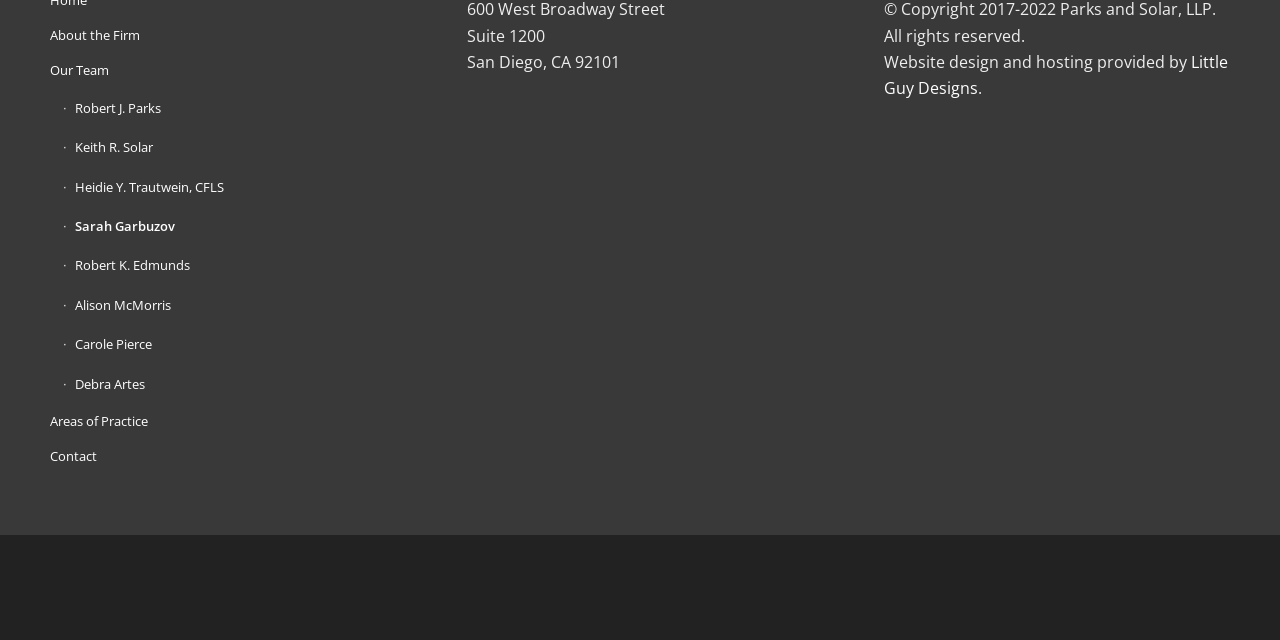Provide the bounding box coordinates of the HTML element described as: "Alison McMorris". The bounding box coordinates should be four float numbers between 0 and 1, i.e., [left, top, right, bottom].

[0.049, 0.447, 0.309, 0.508]